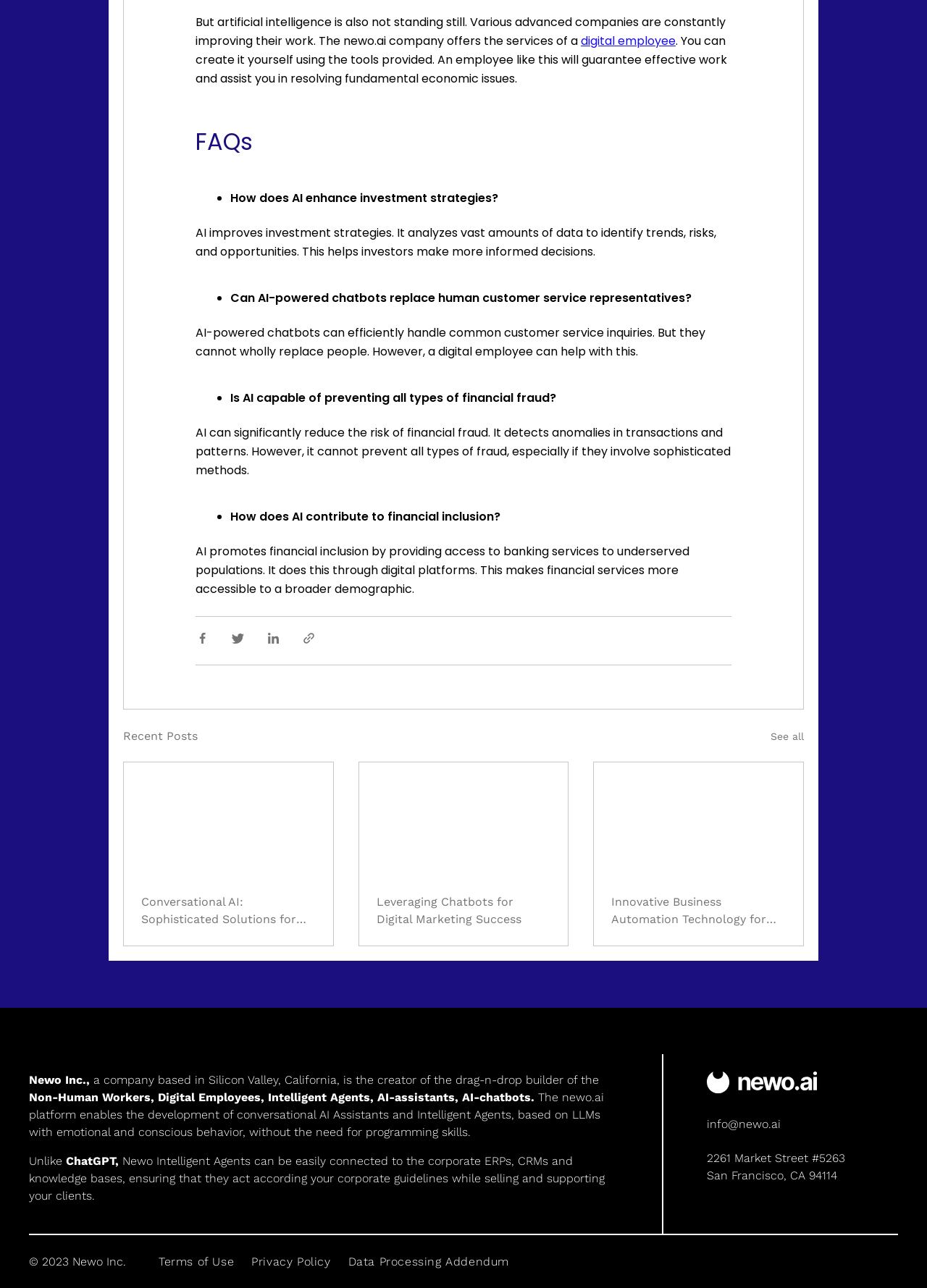Based on the image, provide a detailed response to the question:
How many recent posts are displayed on the webpage?

There are three recent posts displayed on the webpage, with titles 'Conversational AI: Sophisticated Solutions for Dynamic Markets', 'Leveraging Chatbots for Digital Marketing Success', and 'Innovative Business Automation Technology for Competitive Edge'.